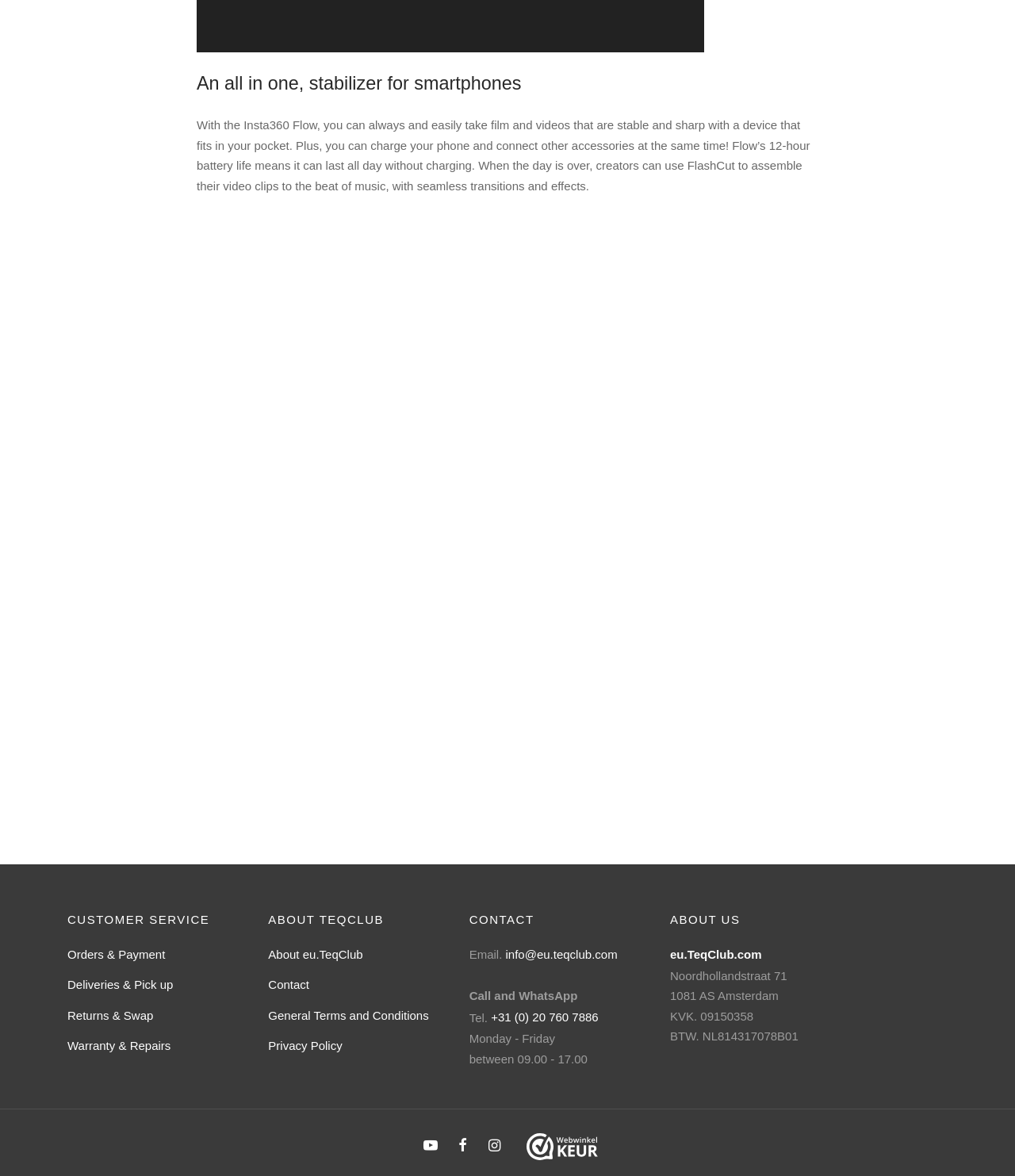Identify the coordinates of the bounding box for the element that must be clicked to accomplish the instruction: "Go to full screen".

[0.666, 0.024, 0.681, 0.038]